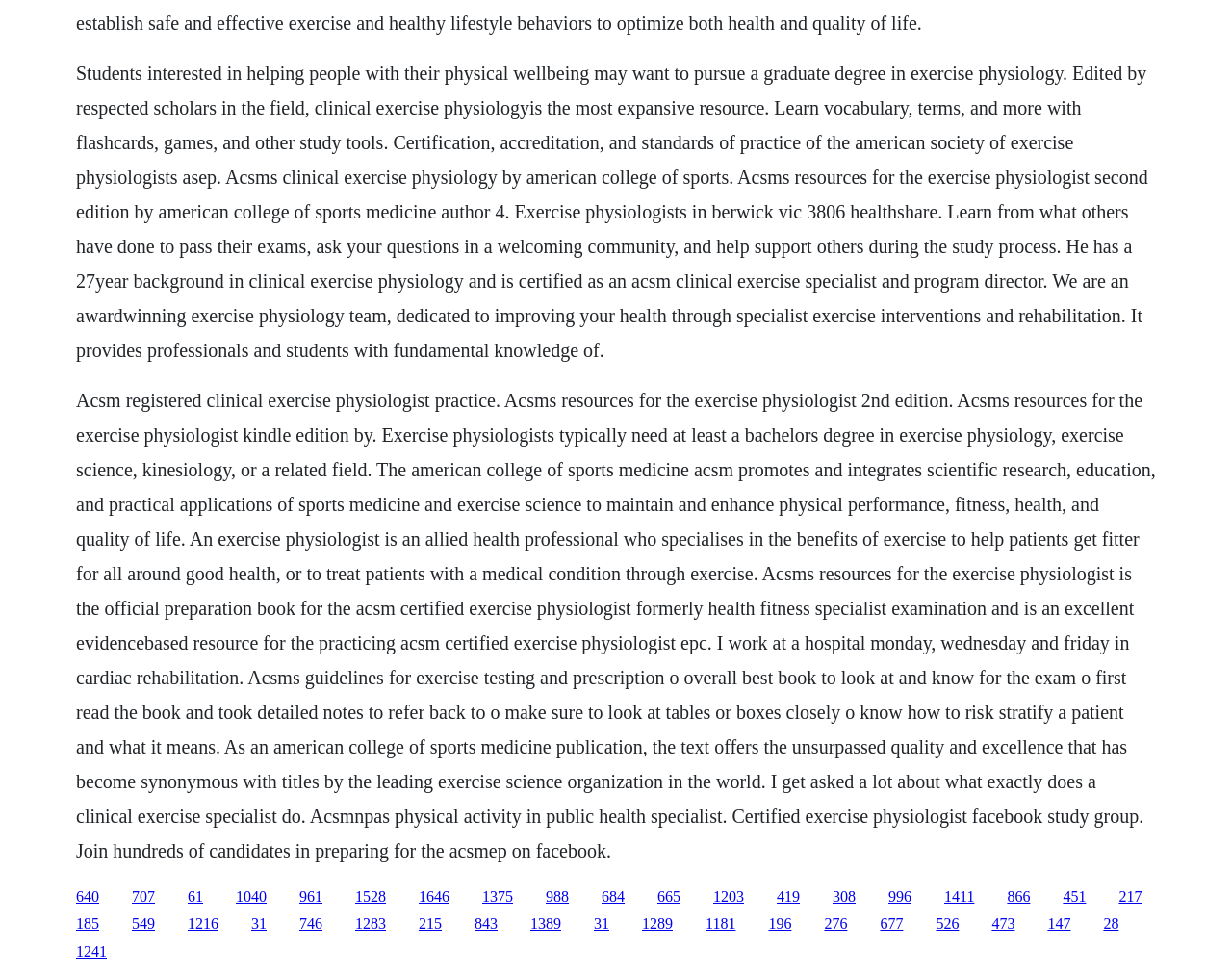Please identify the bounding box coordinates of the clickable region that I should interact with to perform the following instruction: "Join the Certified Exercise Physiologist Facebook study group". The coordinates should be expressed as four float numbers between 0 and 1, i.e., [left, top, right, bottom].

[0.908, 0.912, 0.927, 0.928]